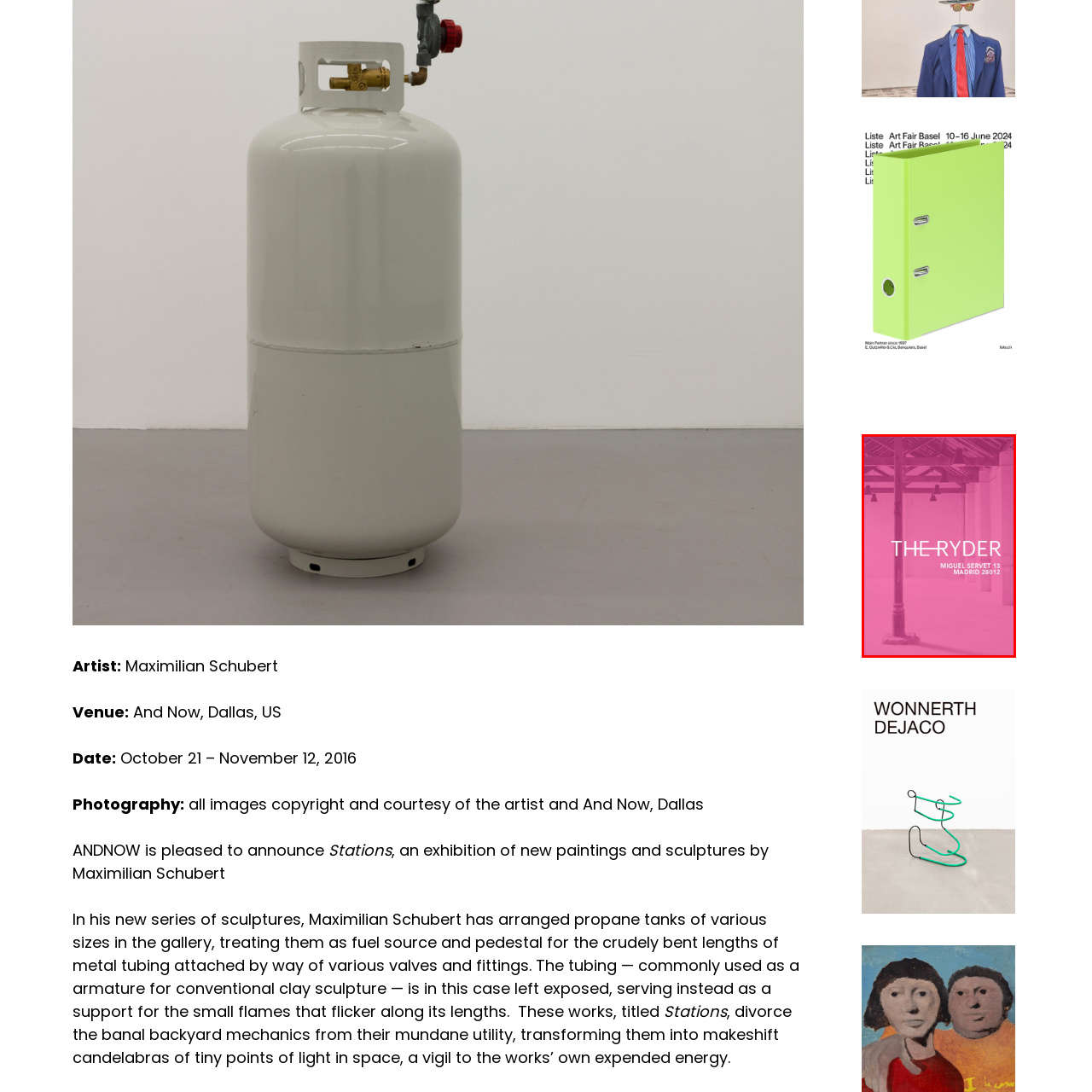What is the postal code of the location?
Check the image inside the red bounding box and provide your answer in a single word or short phrase.

28012